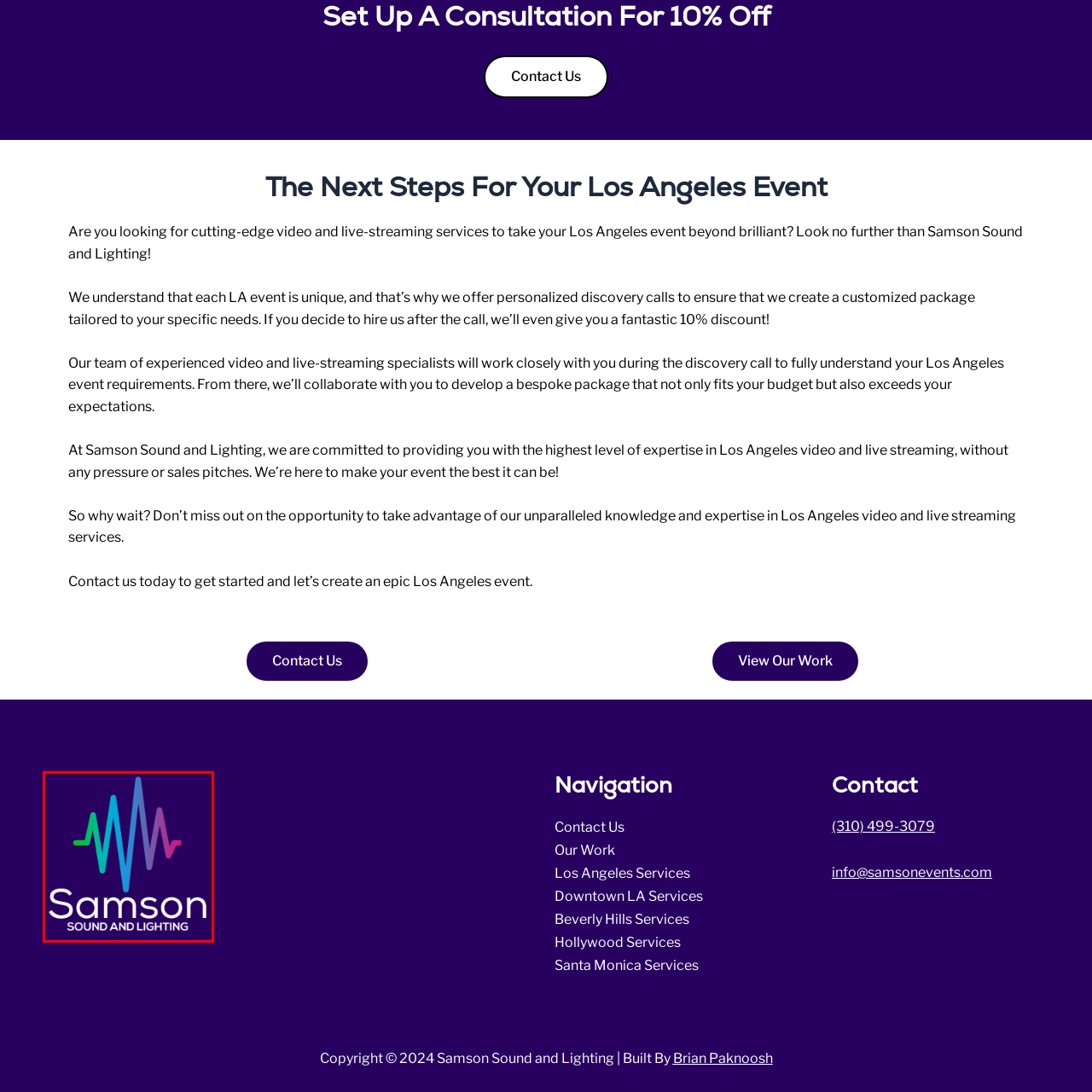What is the shape incorporated in the logo? Examine the image inside the red bounding box and answer concisely with one word or a short phrase.

Audio waveform